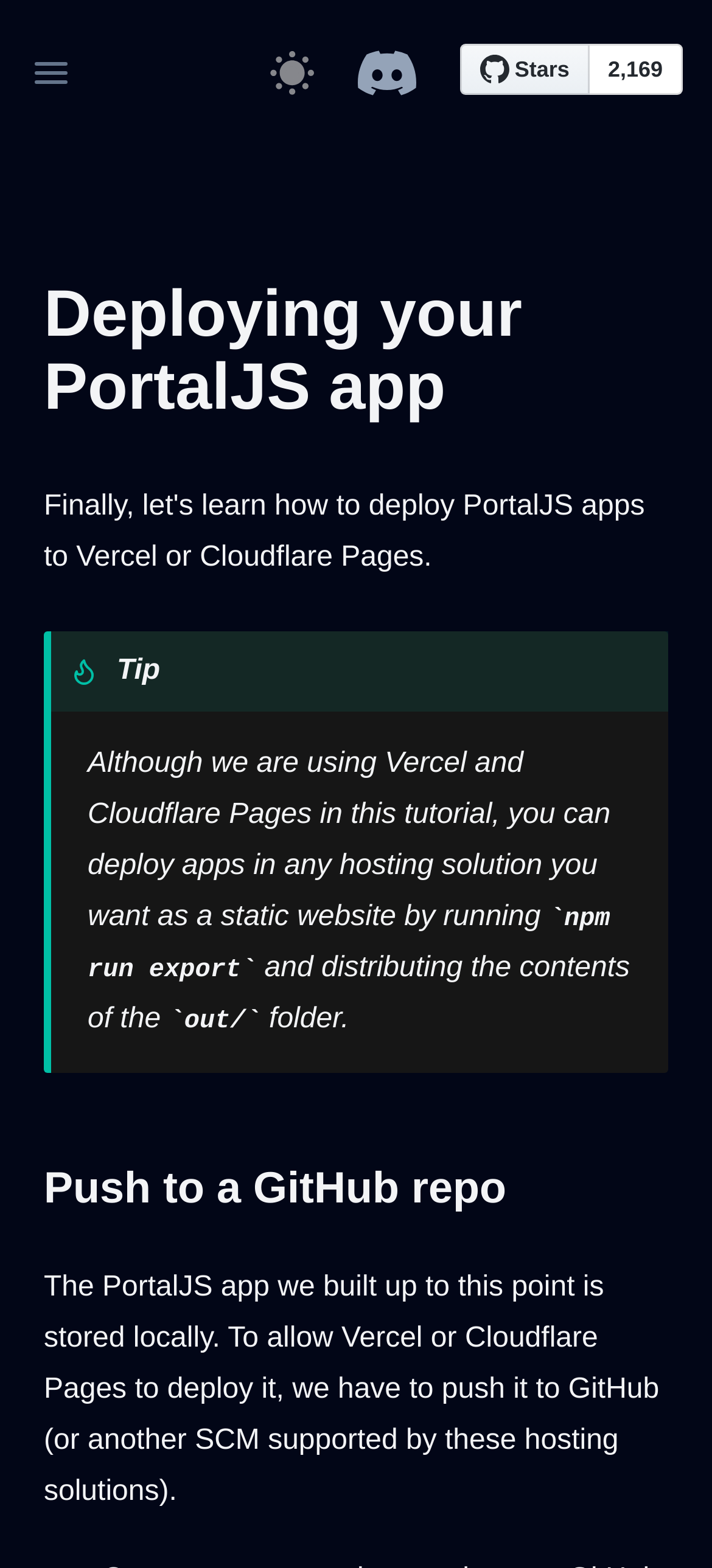What is the current status of the PortalJS app?
Please ensure your answer to the question is detailed and covers all necessary aspects.

I read the text that says 'The PortalJS app we built up to this point is stored locally.' This indicates that the current status of the PortalJS app is that it is stored locally.